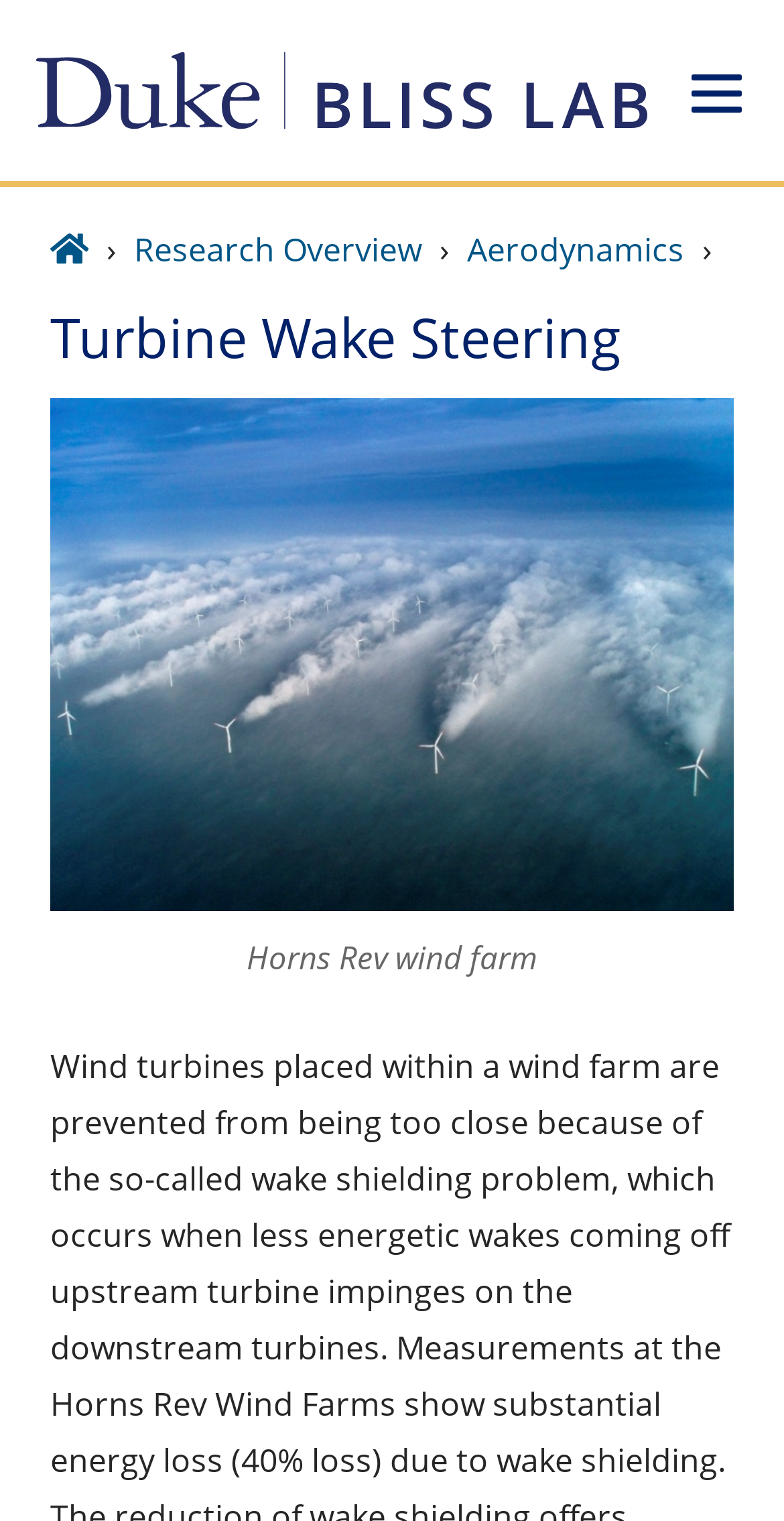Give a complete and precise description of the webpage's appearance.

The webpage is about Turbine Wake Steering, specifically focusing on the Bliss Lab. At the top left, there is a "Home" link accompanied by an image, which takes up a significant portion of the top section. To the right of this, there is a "Main menu" link. 

Below the top section, there is a horizontal menu with three links: an empty link, "Research Overview", and "Aerodynamics". The "Turbine Wake Steering" heading is centered below the menu.

The main content of the page is an article that takes up most of the page's body. It features an image of the Horns Rev wind farm, which is accompanied by a static text label "Image". Below the image, there is a figcaption section. The article and figcaption are grouped together, taking up the majority of the page's content area.